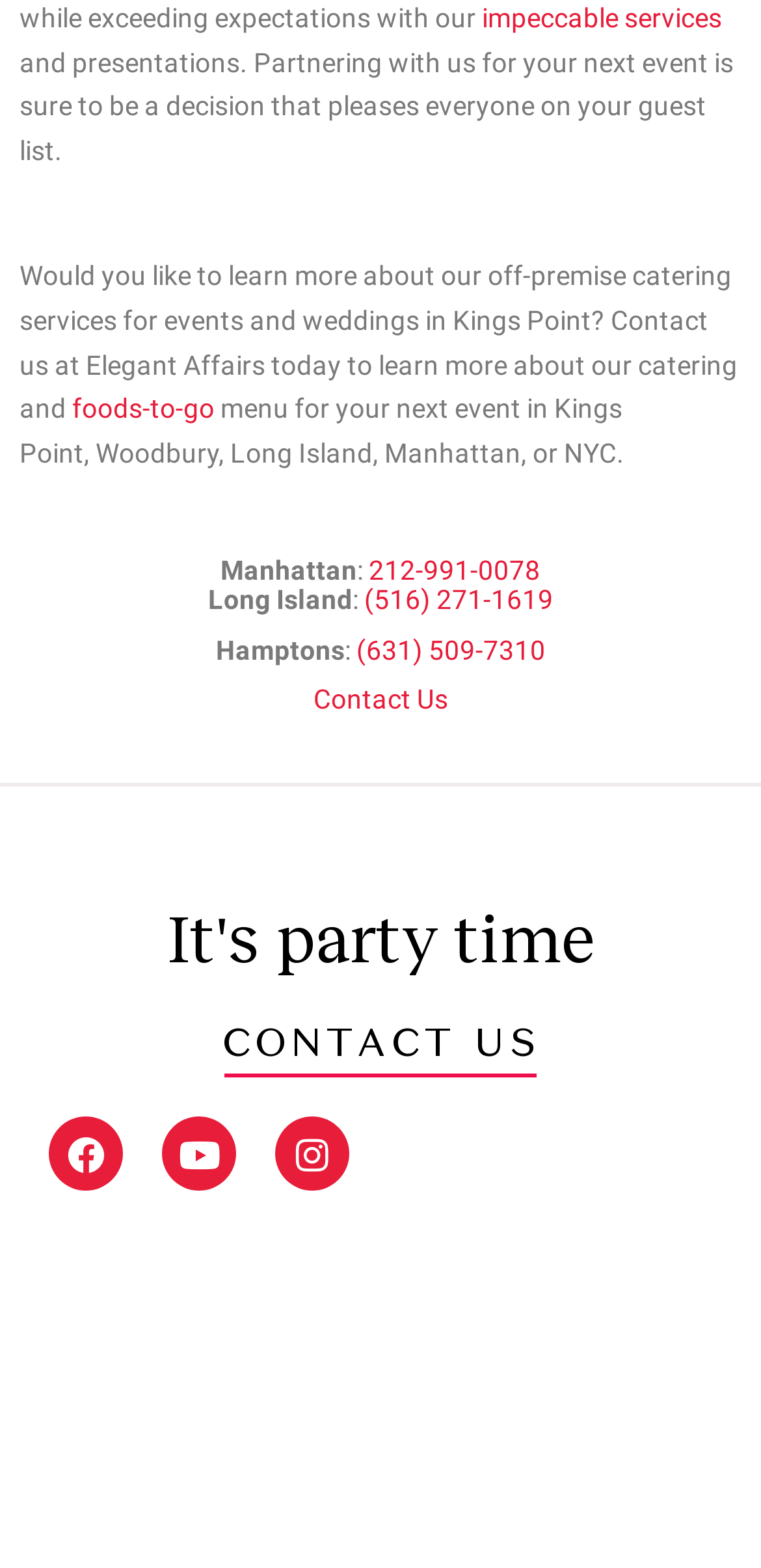Kindly determine the bounding box coordinates of the area that needs to be clicked to fulfill this instruction: "Call 212-991-0078".

[0.485, 0.354, 0.71, 0.374]